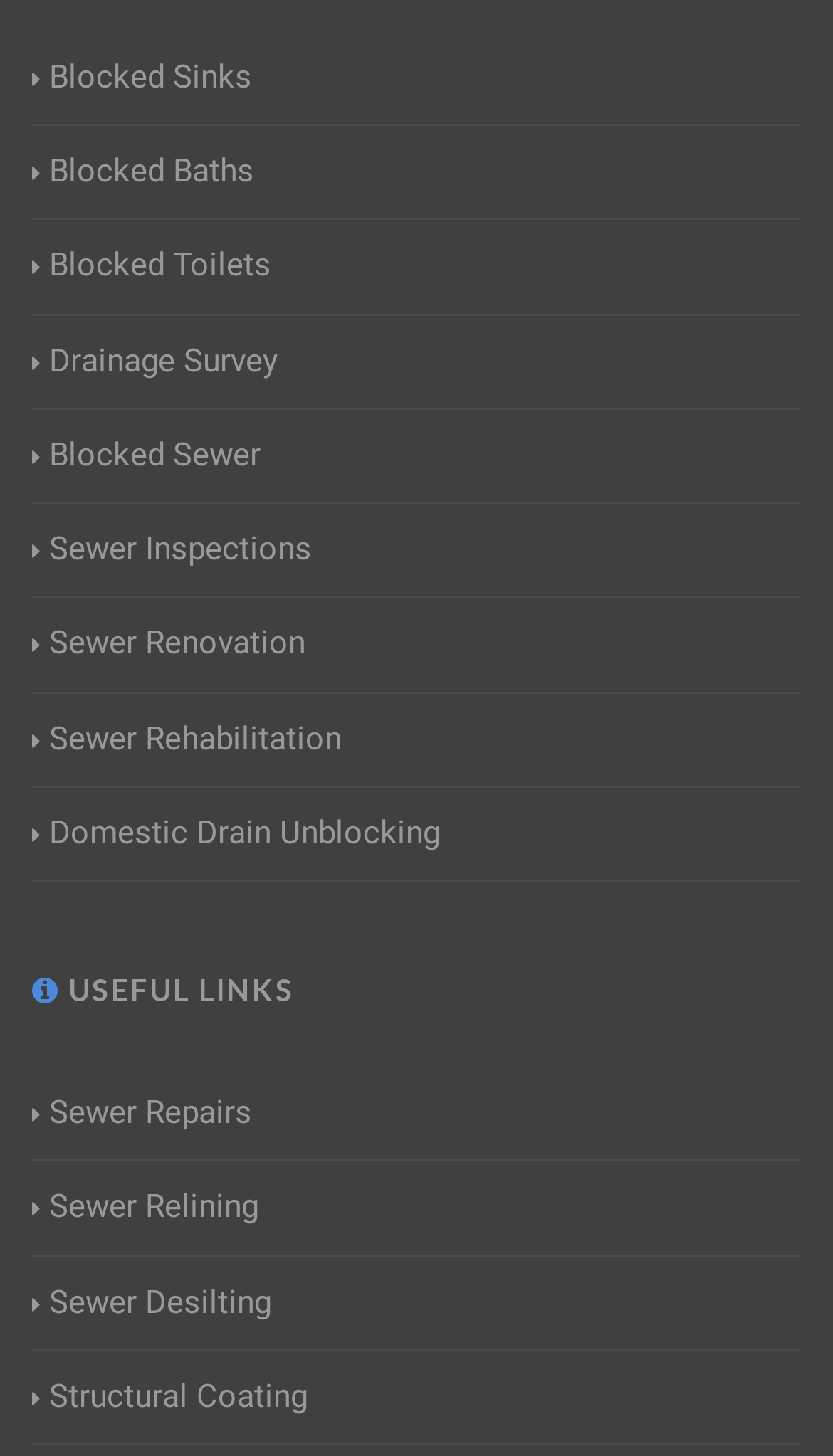What are the services offered by this company?
Please answer the question as detailed as possible.

Based on the links provided on the webpage, it appears that the company offers various services related to drainage and sewer systems, including blocked sink, bath, and toilet unblocking, drainage surveys, sewer inspections, renovations, and repairs.